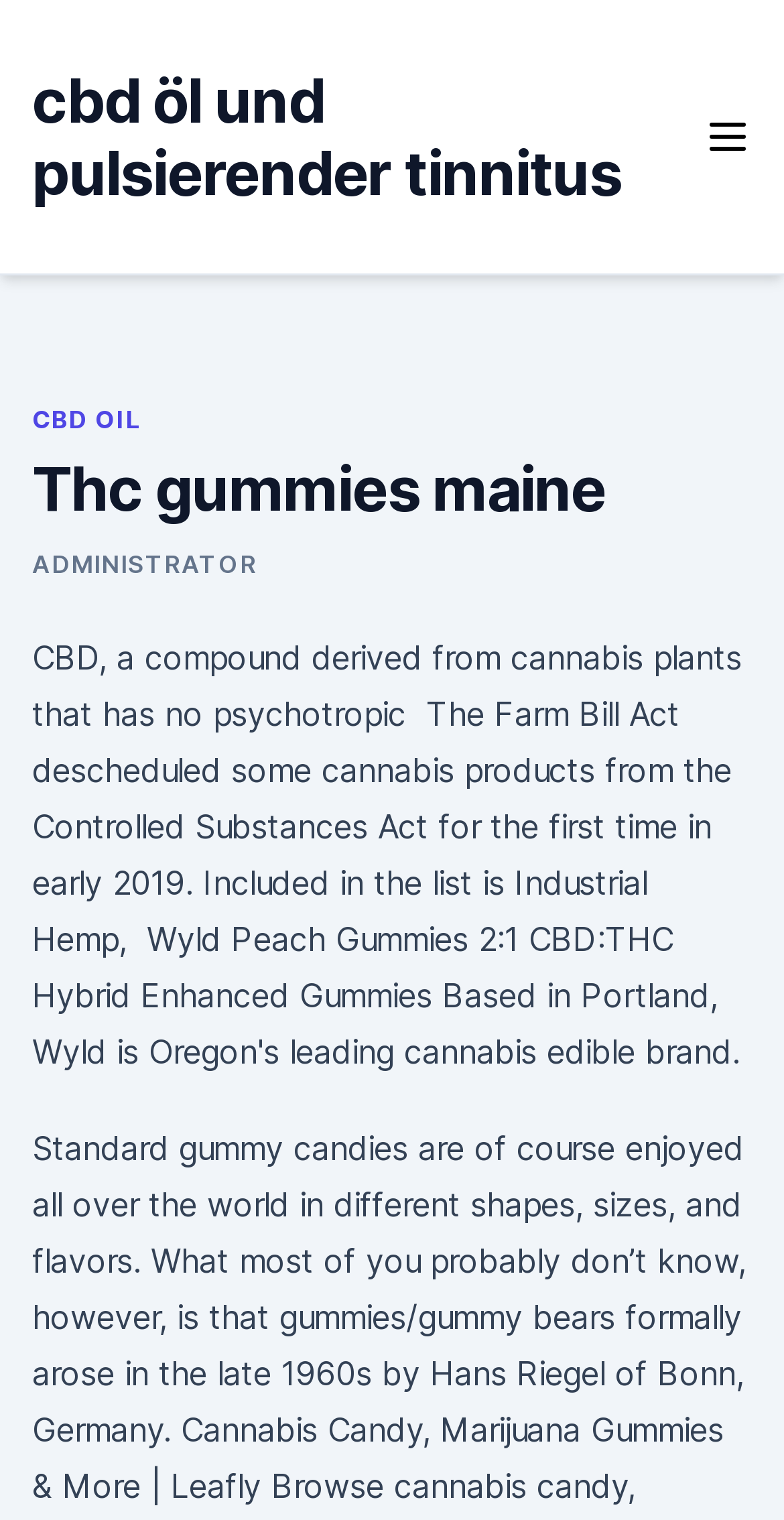Summarize the webpage in an elaborate manner.

The webpage is about THC gummies in Maine. At the top left, there is a link to an article about CBD oil and pulsating tinnitus. On the top right, there is a button with an image, which is not expanded and controls the primary menu. 

Below the button, there is a header section that spans across the top of the page. Within this section, there is a heading that repeats the title "Thc gummies maine". To the right of the heading, there is a link to a page or section labeled "ADMINISTRATOR". 

Additionally, there is a smaller link to "CBD OIL" located above the header section, near the top left of the page.